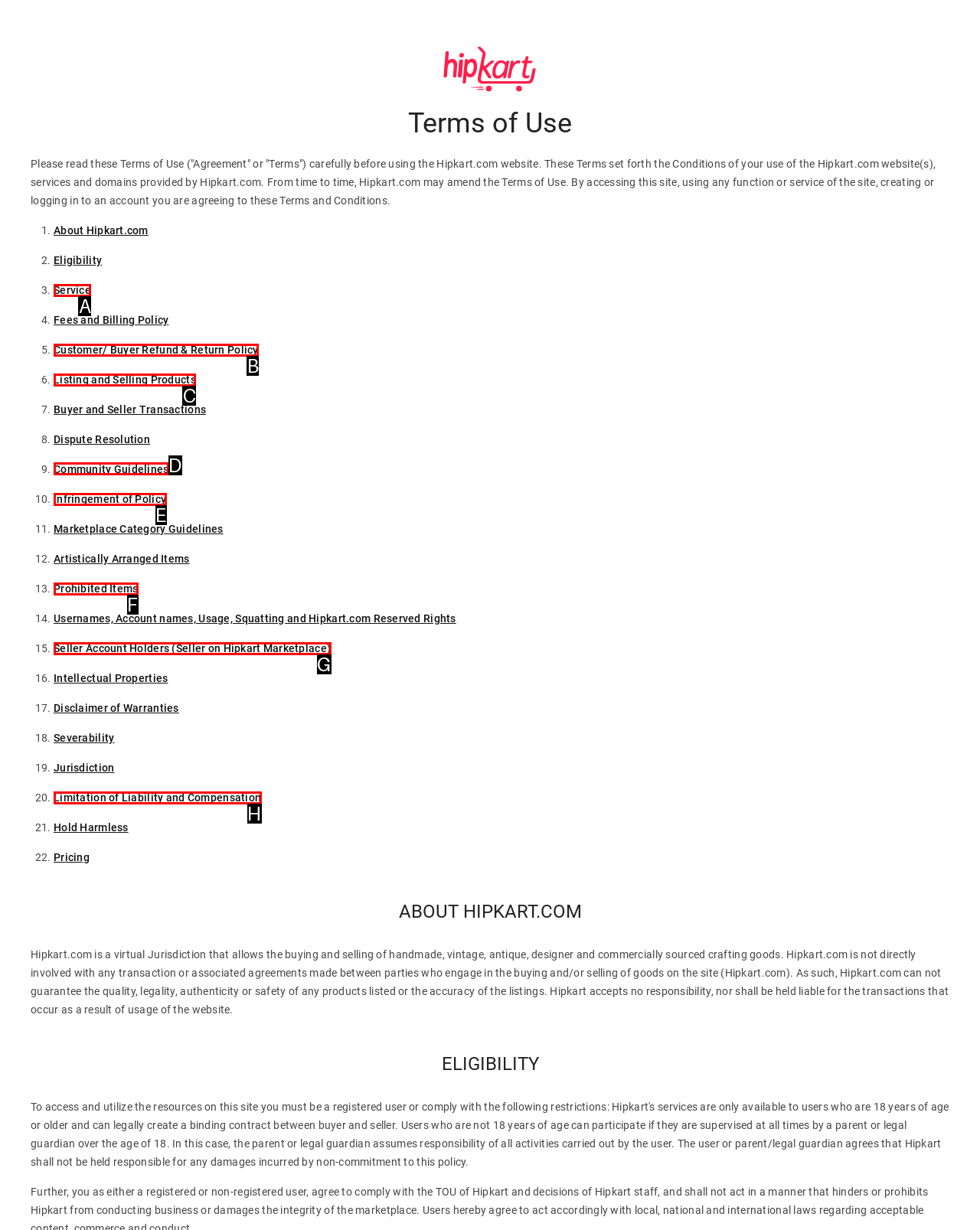Determine which UI element you should click to perform the task: Check Community Guidelines
Provide the letter of the correct option from the given choices directly.

D